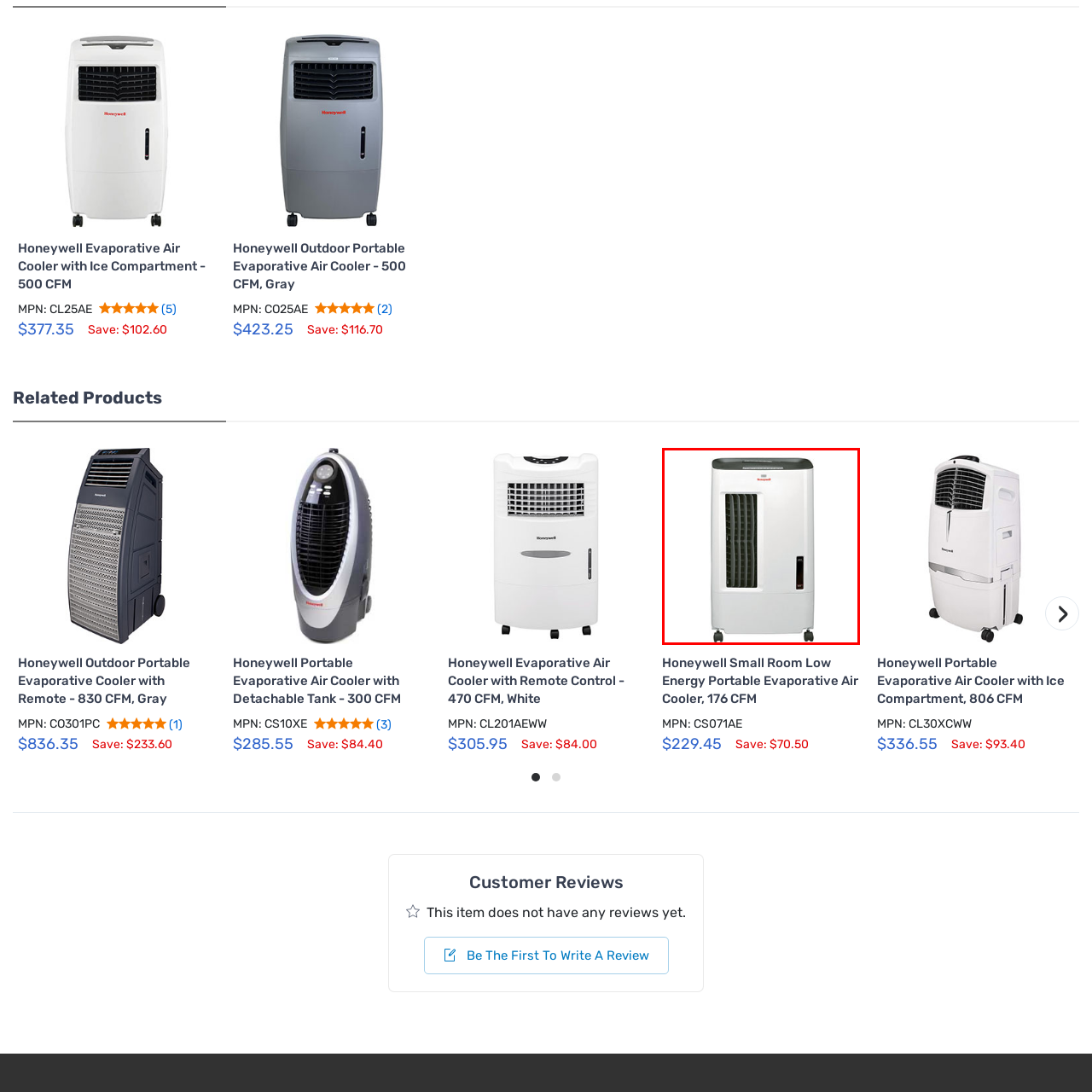Craft an in-depth description of the visual elements captured within the red box.

This image showcases the Honeywell Small Room Low Energy Portable Evaporative Air Cooler, model CS071AE, designed to efficiently cool small spaces. The cooler features a sleek white exterior with a compact design, making it ideal for home or office use. It is equipped with a user-friendly control panel for easy operation. This model is priced at $229.45, with a promotional saving of $70.50, highlighting its value as an energy-efficient cooling solution. The cooler is also equipped with wheels for easy mobility, allowing users to position it wherever cooling is needed most.